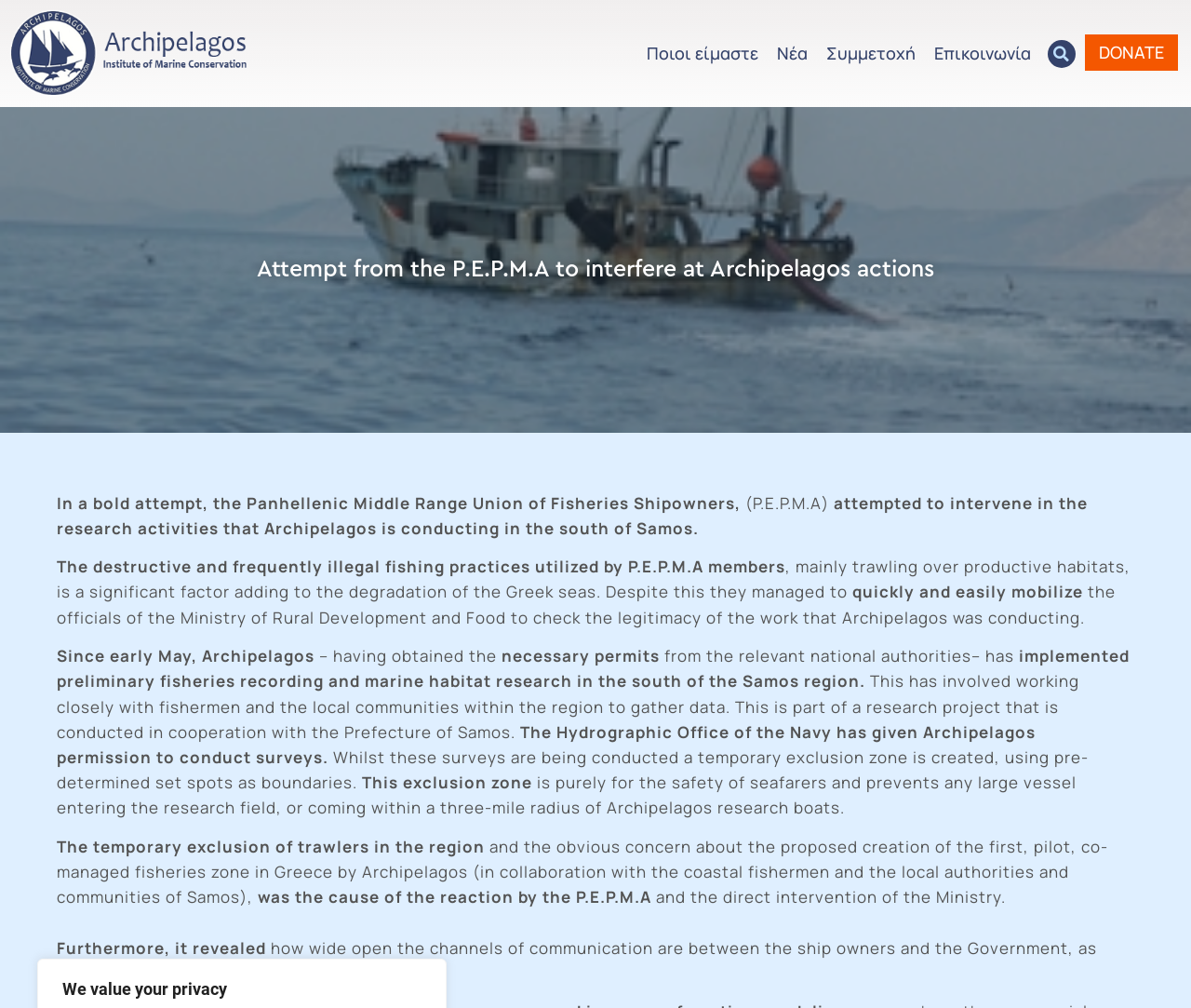Using the information in the image, give a detailed answer to the following question: Who gave Archipelagos permission to conduct surveys?

According to the article, the Hydrographic Office of the Navy has given Archipelagos permission to conduct surveys, which is part of their research project in cooperation with the Prefecture of Samos.